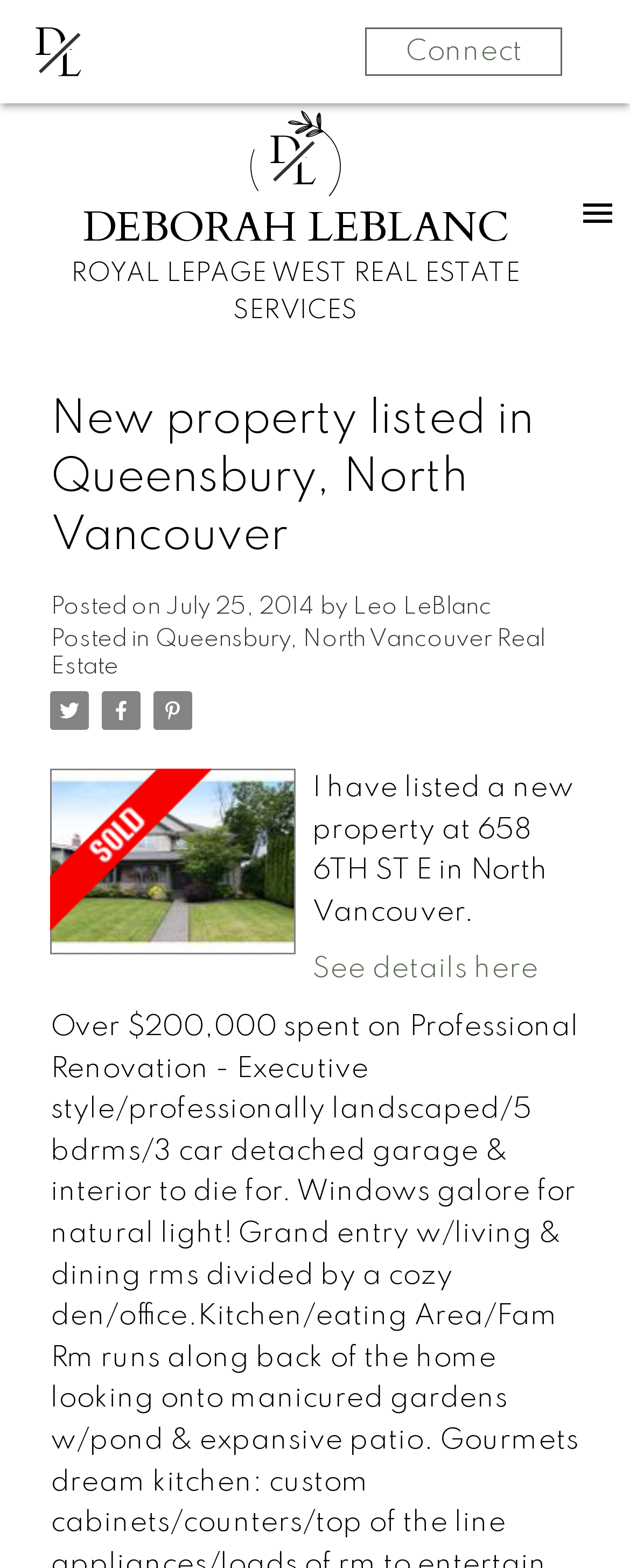By analyzing the image, answer the following question with a detailed response: What is the date the property was posted?

I found the answer by looking at the StaticText element with the text 'July 25, 2014' which is likely to be the date the property was posted.